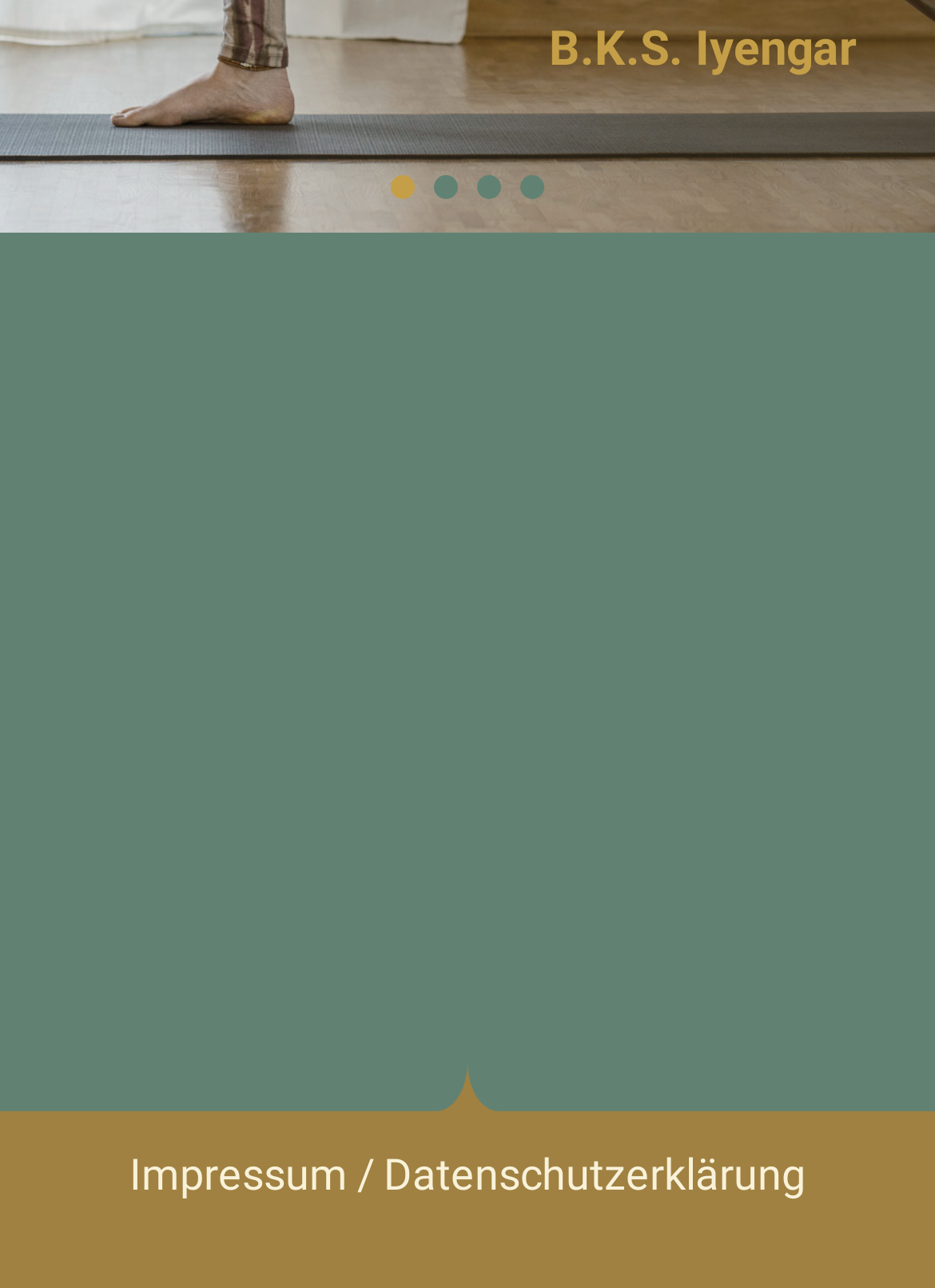Please specify the bounding box coordinates in the format (top-left x, top-left y, bottom-right x, bottom-right y), with all values as floating point numbers between 0 and 1. Identify the bounding box of the UI element described by: Impressum / Datenschutzerklärung

[0.138, 0.892, 0.862, 0.931]